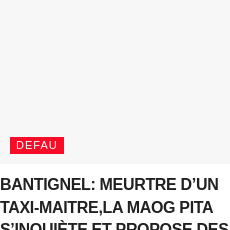Please answer the following question using a single word or phrase: 
What is the focus of the image?

The headline